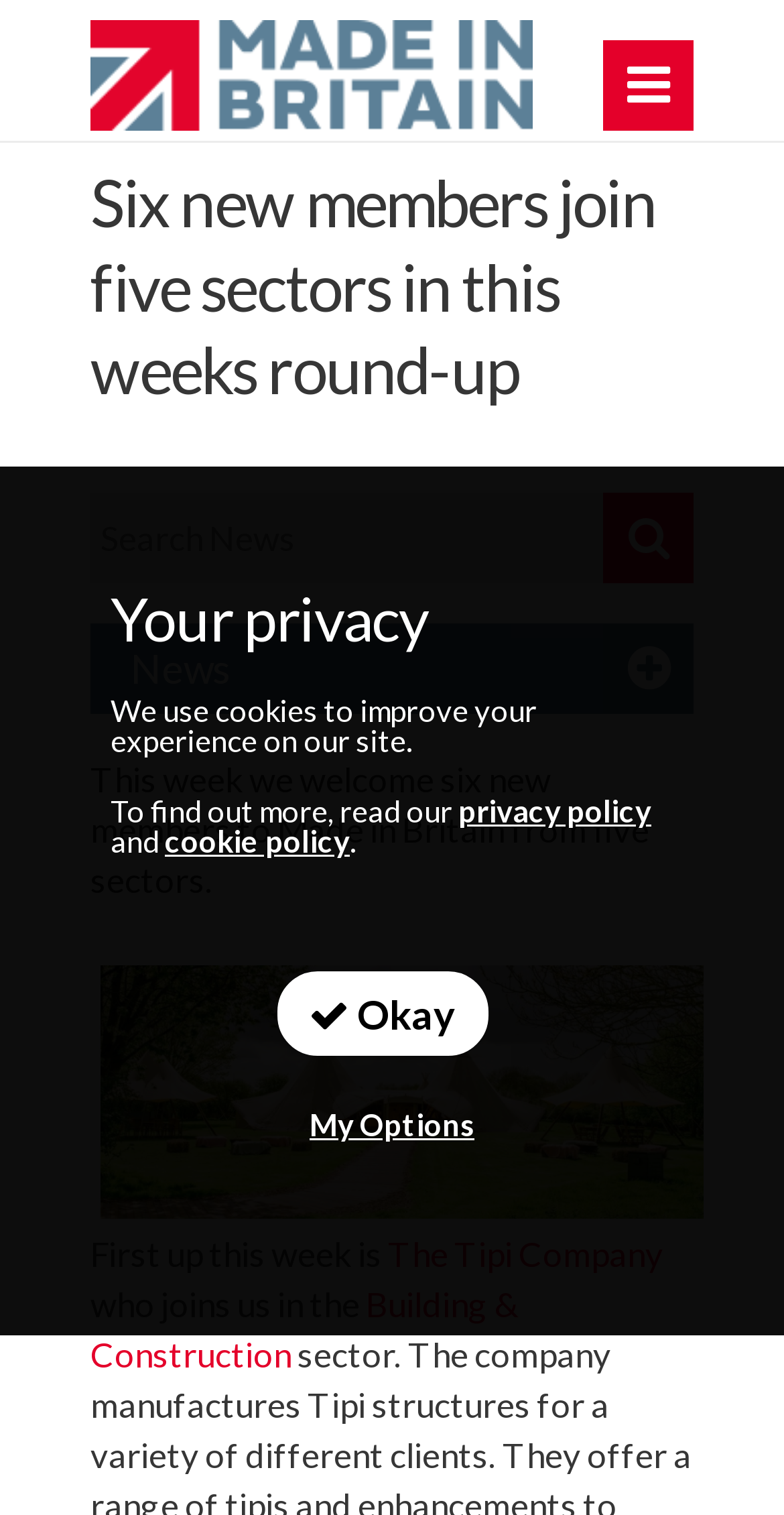Provide a short, one-word or phrase answer to the question below:
What is the topic of the article that mentions Environmental & social value?

Made in Britain